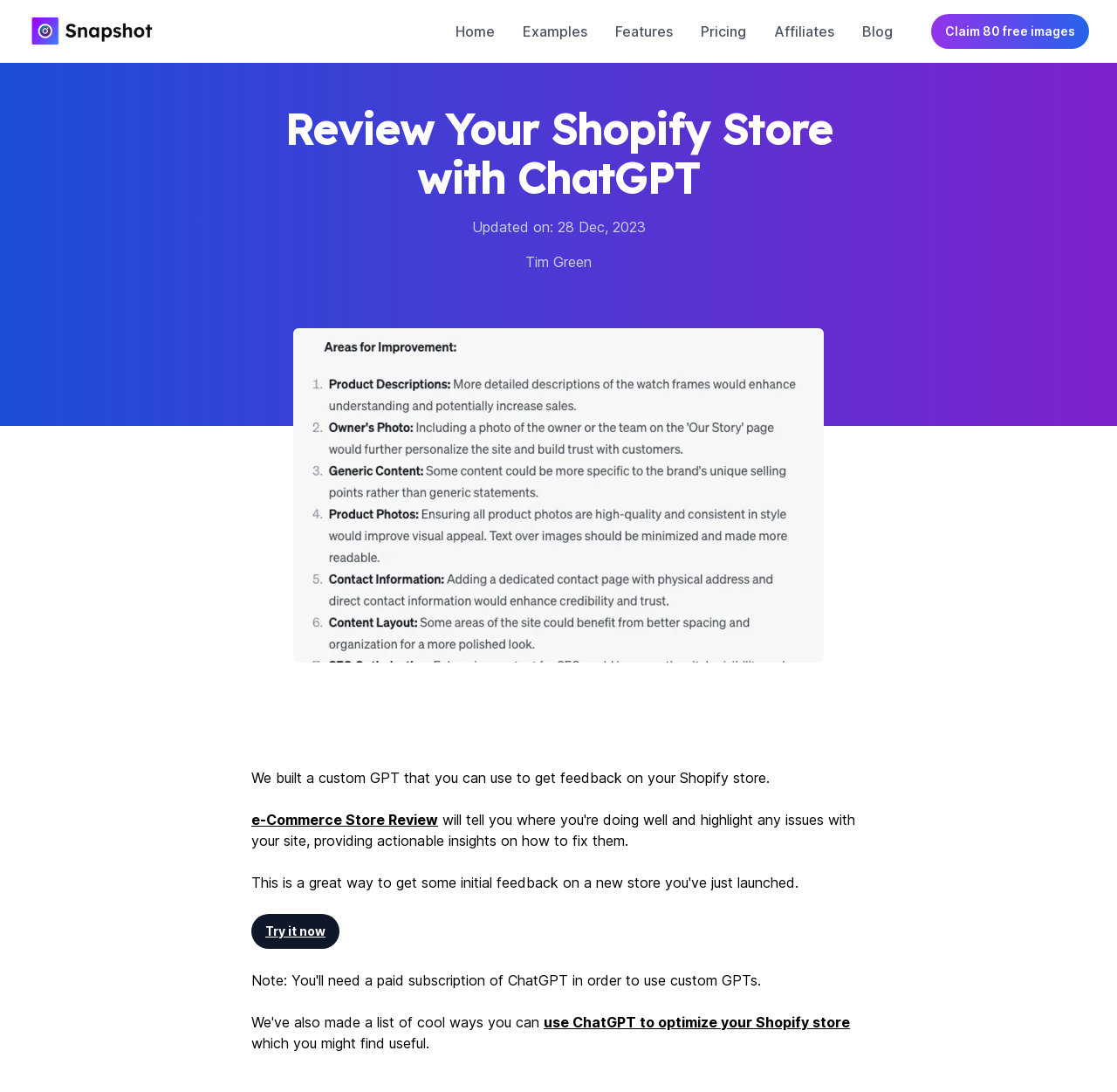Determine the bounding box coordinates of the clickable region to carry out the instruction: "Get feedback on your Shopify store".

[0.225, 0.837, 0.304, 0.869]